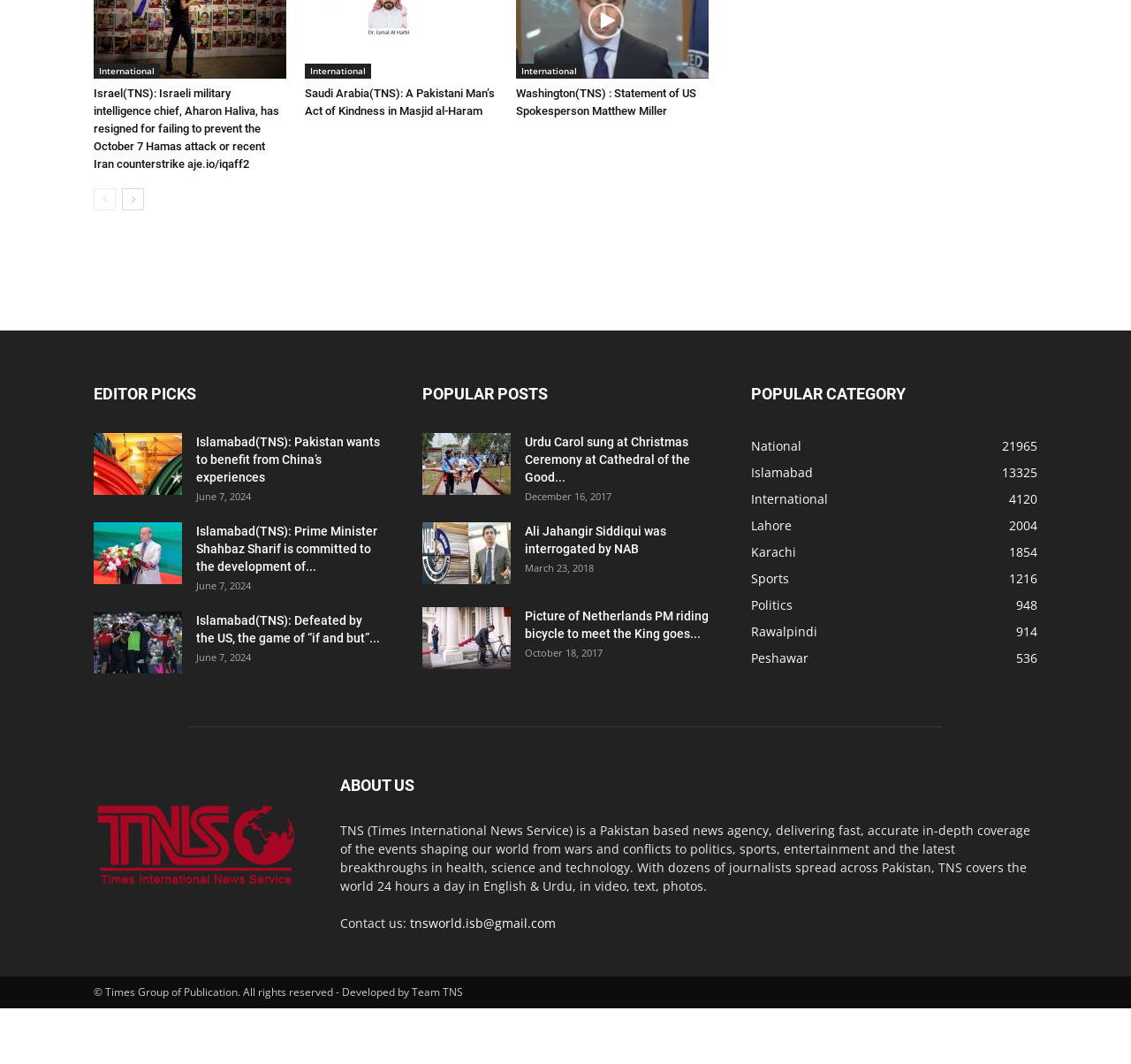How many categories are listed under 'POPULAR CATEGORY'?
Please ensure your answer to the question is detailed and covers all necessary aspects.

I found the heading 'POPULAR CATEGORY' and below it, there are ten links with category names and corresponding numbers, so I concluded that there are ten categories listed under 'POPULAR CATEGORY'.